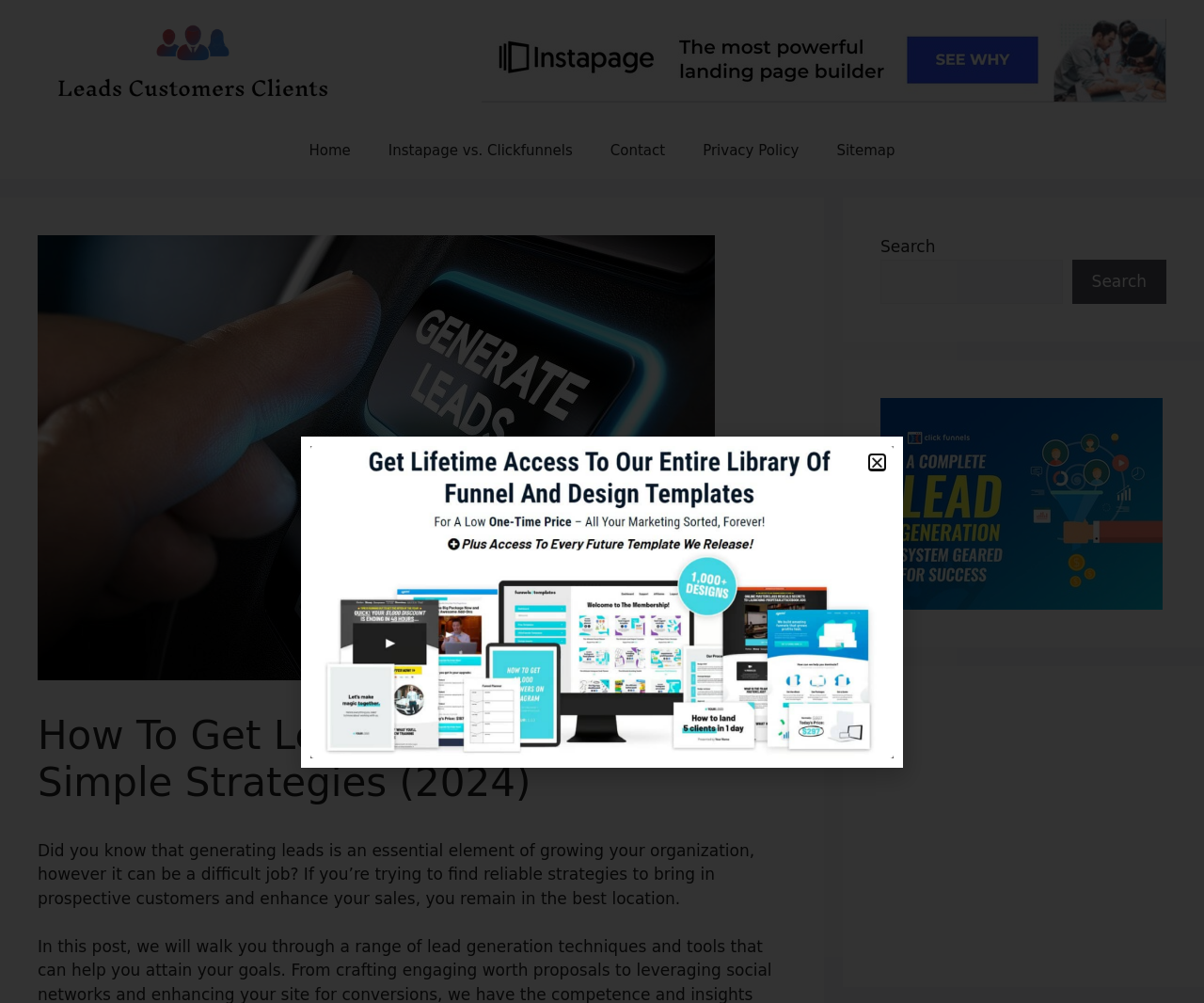Could you please study the image and provide a detailed answer to the question:
What is the theme of the image at the top?

By analyzing the image at the top, specifically [0.031, 0.024, 0.289, 0.098], it can be determined that the theme of the image is related to business, likely representing the concept of leads and clients.